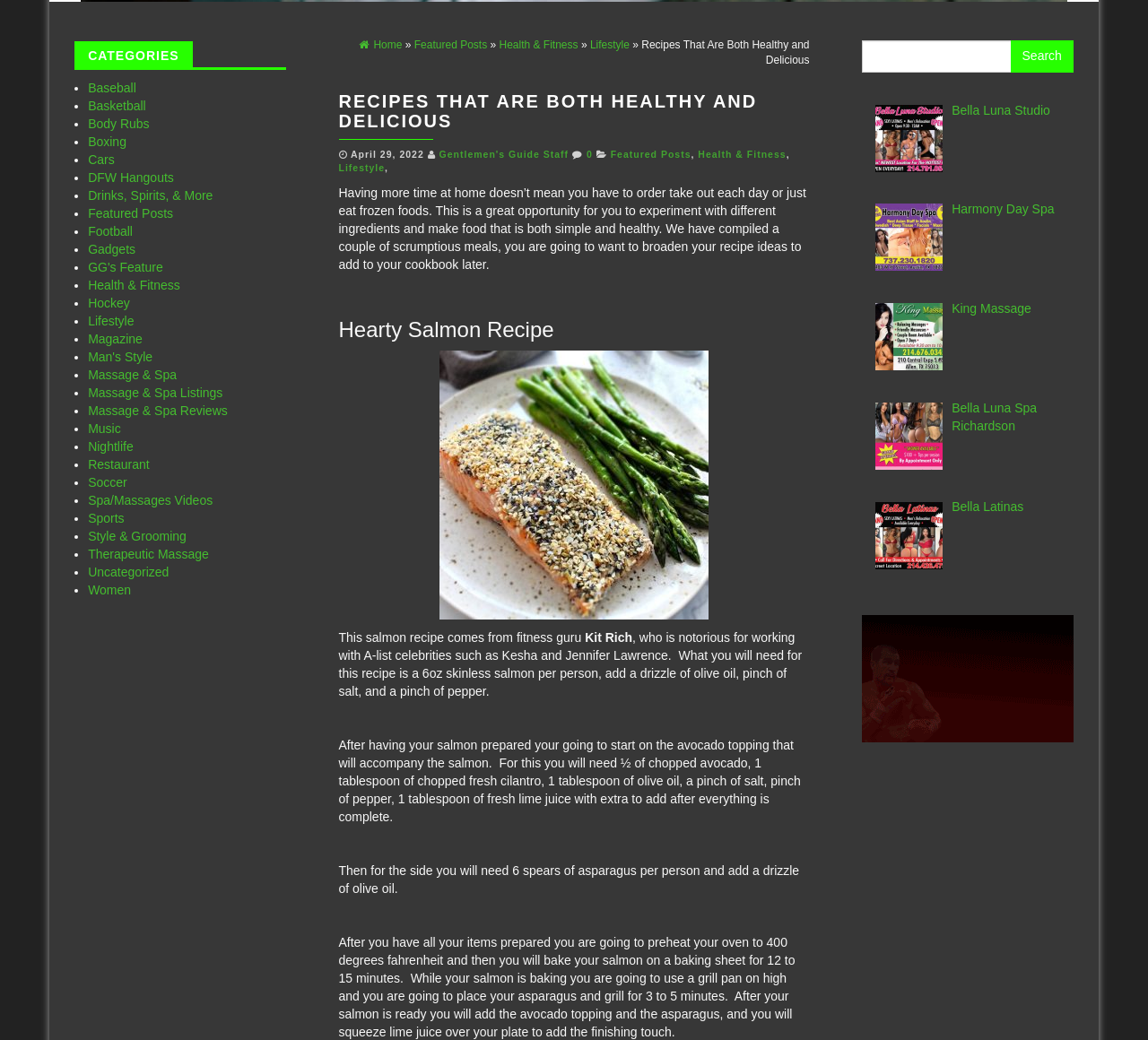Please find the bounding box for the UI component described as follows: "Magazine".

[0.077, 0.319, 0.124, 0.333]